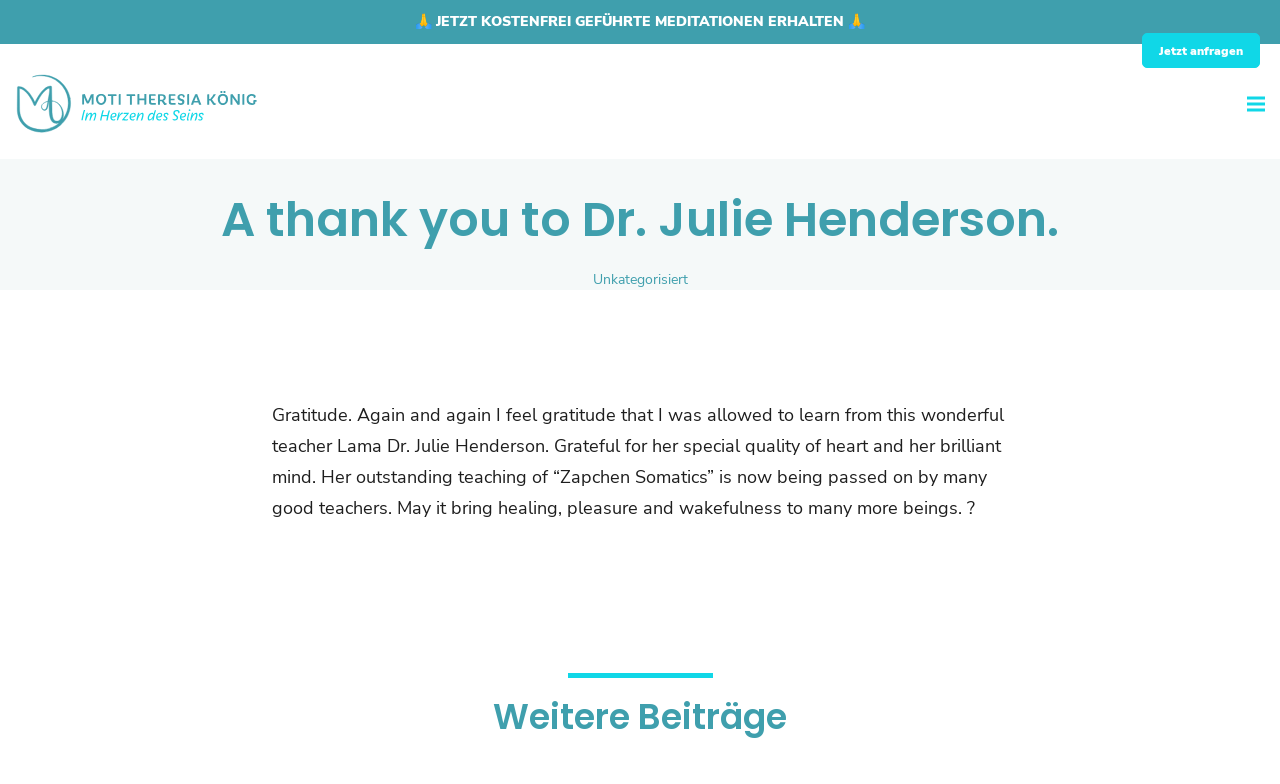Provide an in-depth description of the elements and layout of the webpage.

This webpage is a tribute to Dr. Julie Henderson, a teacher and mentor. At the top, there is a call-to-action section with a "🙏 JETZT" button, a link to "KOSTENFREI GEFÜHRTE MEDITATIONEN" (free guided meditations), and an "ERHALTEN 🙏" (obtain) button. Below this section, there is a horizontal separator line.

On the top-right corner, there is a "Jetzt anfragen" (request now) link. To the left of this link, there is a logo or image of "Moti Theresia König - Seminare - Menlha Touch® - Zapchen Somatics" with a corresponding link. Next to the logo, there is a small button.

The main content of the webpage is an article with a heading "A thank you to Dr. Julie Henderson." The article expresses gratitude towards Dr. Julie Henderson, describing her as a wonderful teacher with a special quality of heart and a brilliant mind. The text also mentions her teaching of "Zapchen Somatics" and its potential to bring healing, pleasure, and wakefulness to many beings.

Below the article, there is a link to "Unkategorisiert" (uncategorized) and a heading "Weitere Beiträge" (more posts) at the bottom of the page.